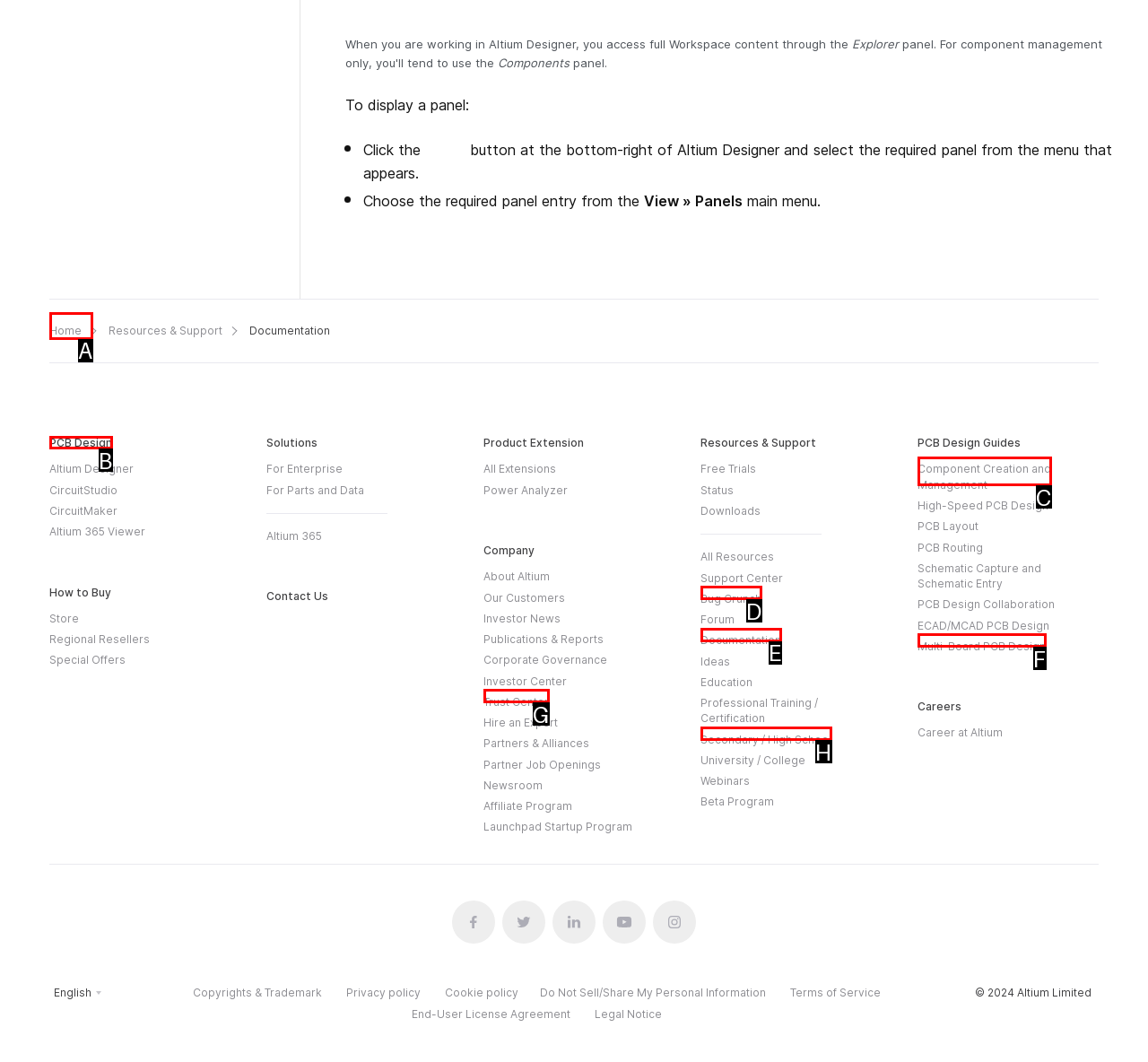To achieve the task: Select the 'PCB Design' option, which HTML element do you need to click?
Respond with the letter of the correct option from the given choices.

B